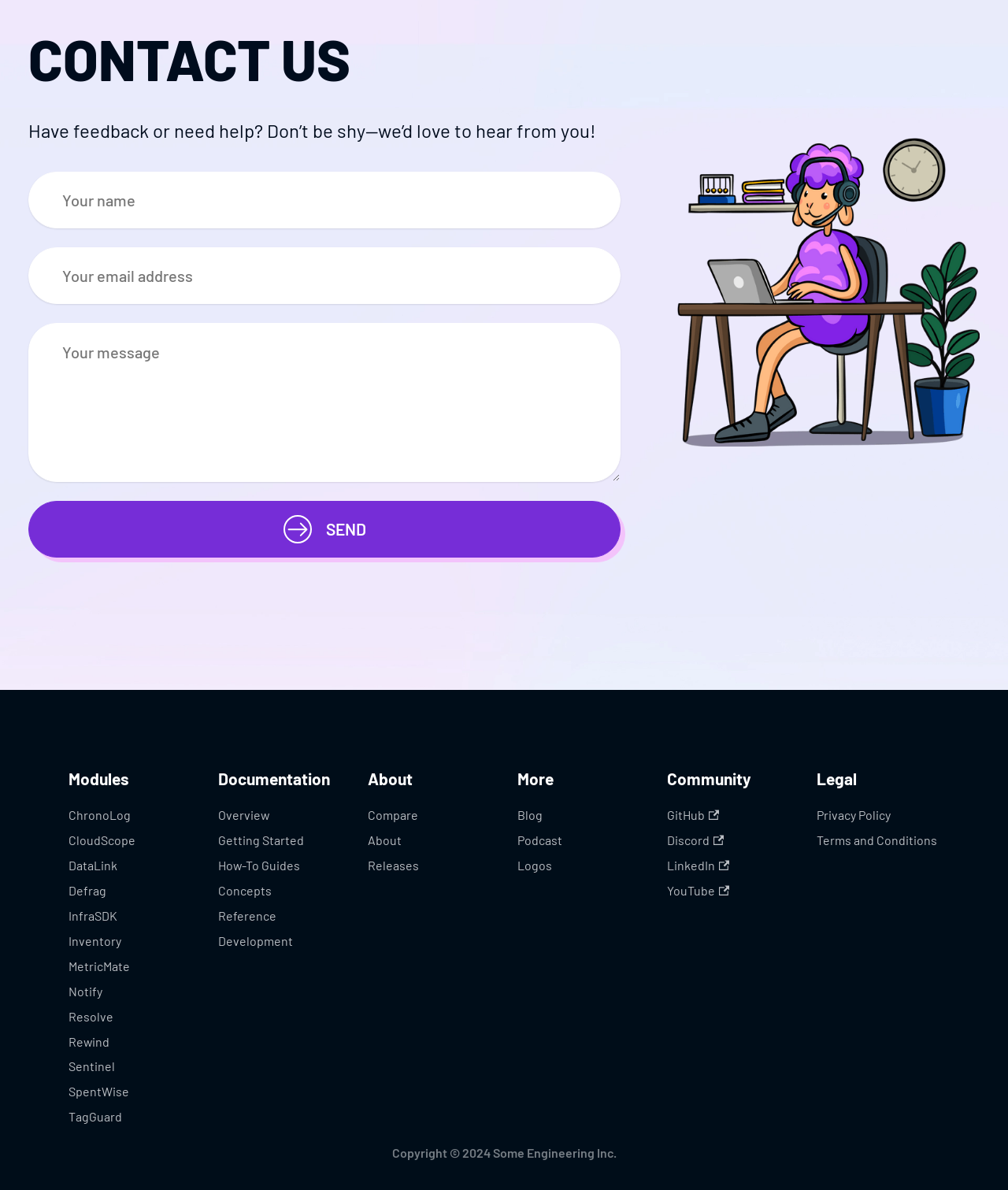Use a single word or phrase to answer the question: 
What is the purpose of this webpage?

Contact Us